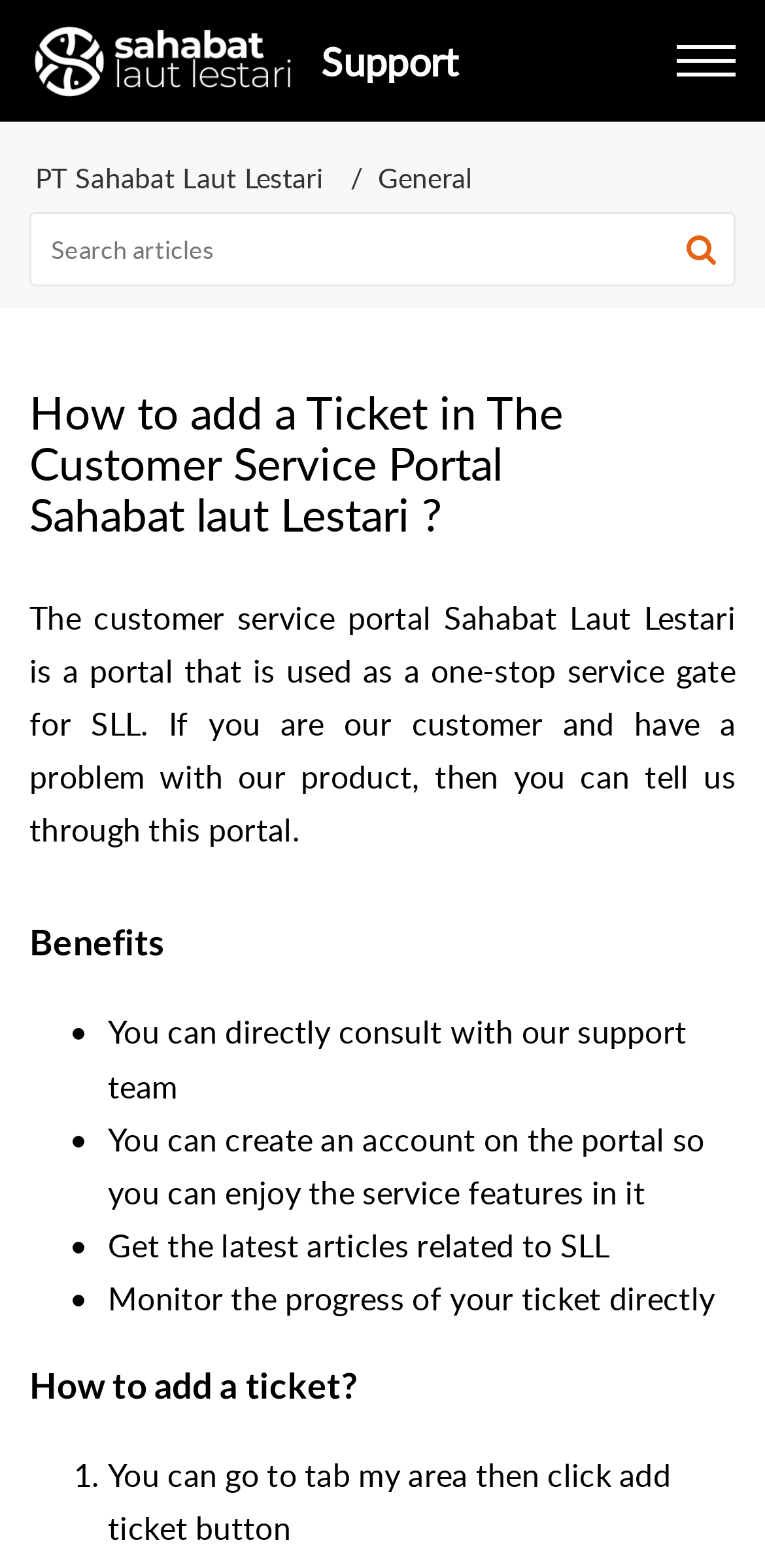What is the function of the 'Menu' button?
Ensure your answer is thorough and detailed.

The 'Menu' button is likely to open a menu that provides access to other features or sections of the customer service portal, allowing users to navigate and find the information they need.